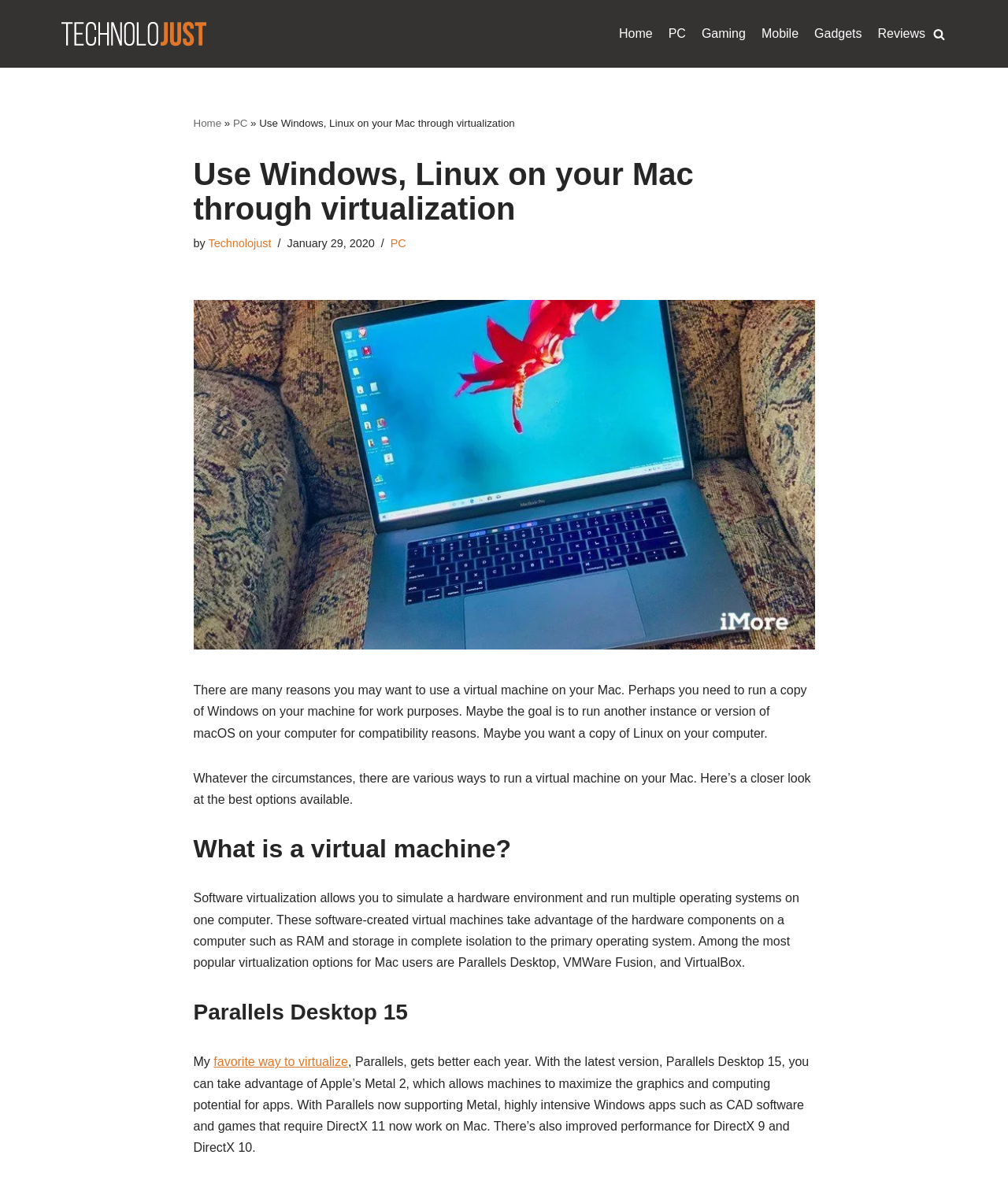Find the bounding box coordinates for the HTML element described in this sentence: "alt="tj-logo"". Provide the coordinates as four float numbers between 0 and 1, in the format [left, top, right, bottom].

[0.055, 0.012, 0.211, 0.045]